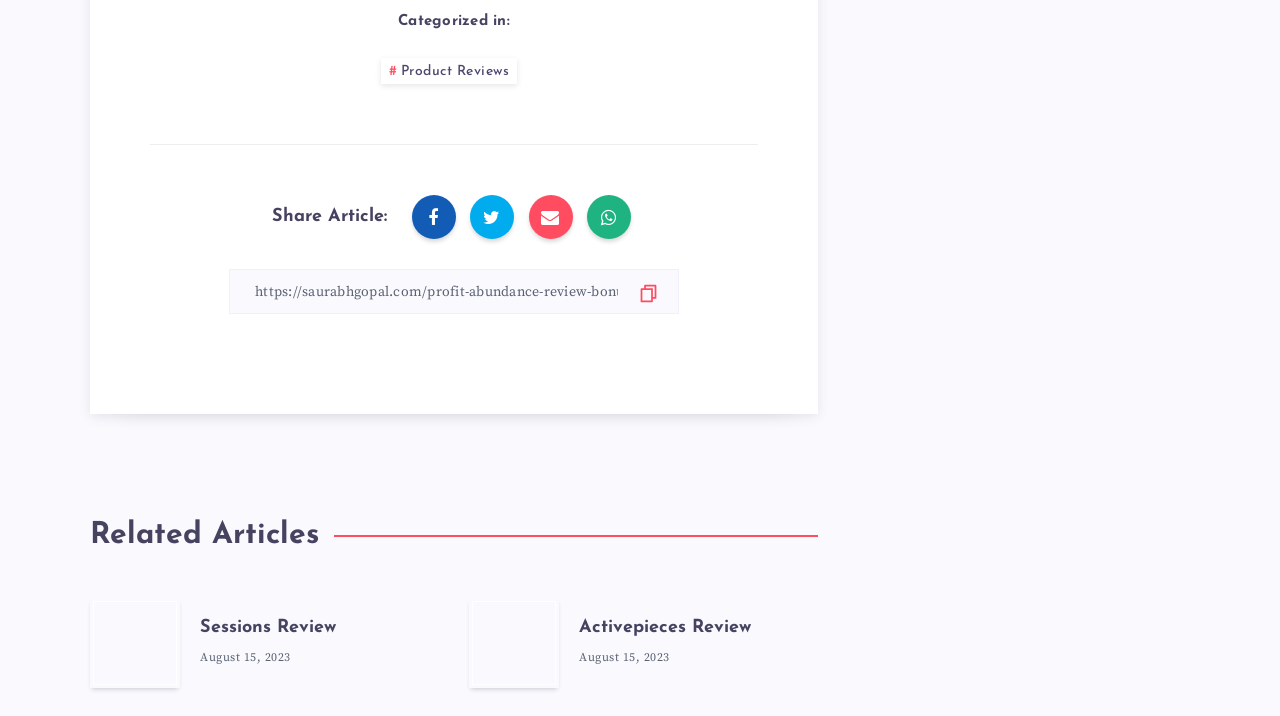Please provide a comprehensive response to the question below by analyzing the image: 
How many social media sharing links are available?

The social media sharing links can be found below the 'Share Article:' text. There are four links with icons, which are likely to be Facebook, Twitter, LinkedIn, and Email sharing links.